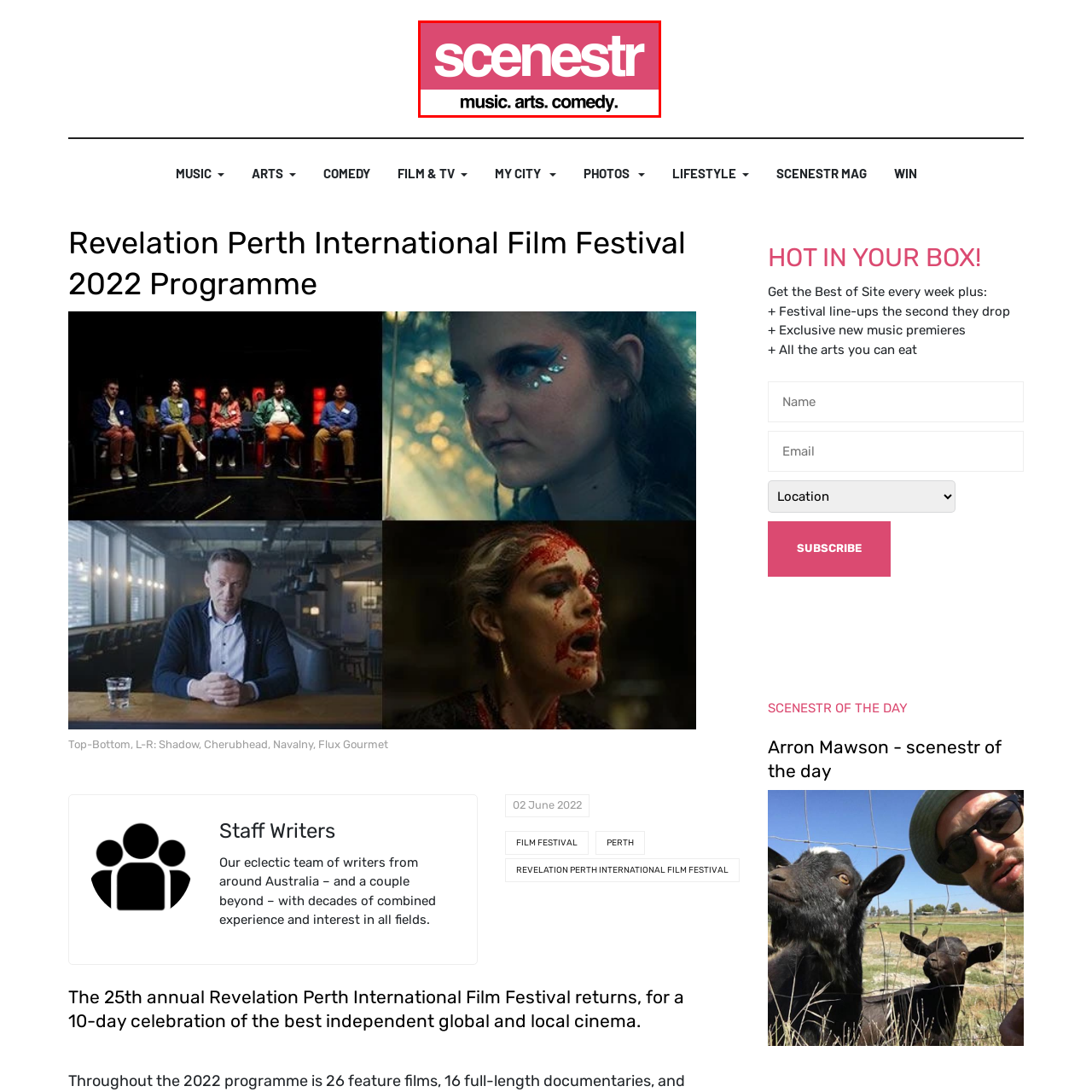Describe extensively the image that is situated inside the red border.

The image showcases the logo of "scenestr," a vibrant platform dedicated to music, arts, and comedy. The logo is designed with a bold and modern font, prominently featuring the word "scenestr" in a vivid pink color against a clean white background. Below the brand name, the tagline "music. arts. comedy." is presented in a sleek black font, emphasizing the platform's focus on entertainment and cultural events. This visual identity perfectly encapsulates the energetic and creative spirit of the brand, making it instantly recognizable to its audience.